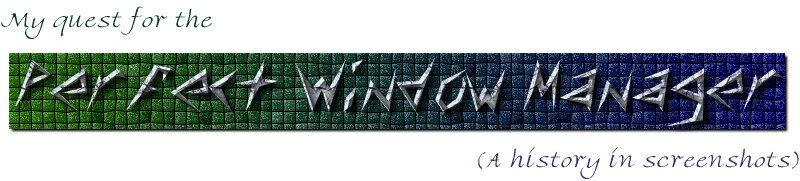What is the purpose of the article?
Using the image, respond with a single word or phrase.

To explore window managers